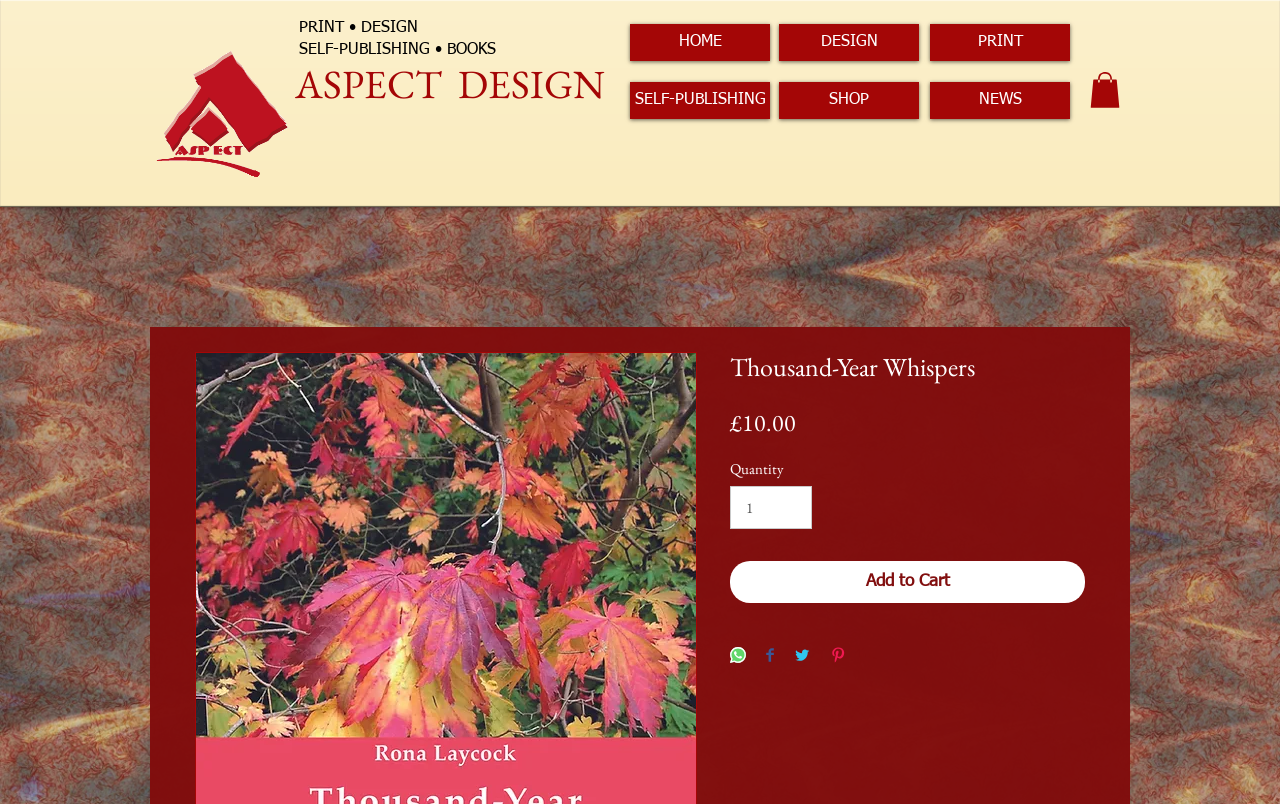For the given element description HOME, determine the bounding box coordinates of the UI element. The coordinates should follow the format (top-left x, top-left y, bottom-right x, bottom-right y) and be within the range of 0 to 1.

[0.492, 0.03, 0.602, 0.076]